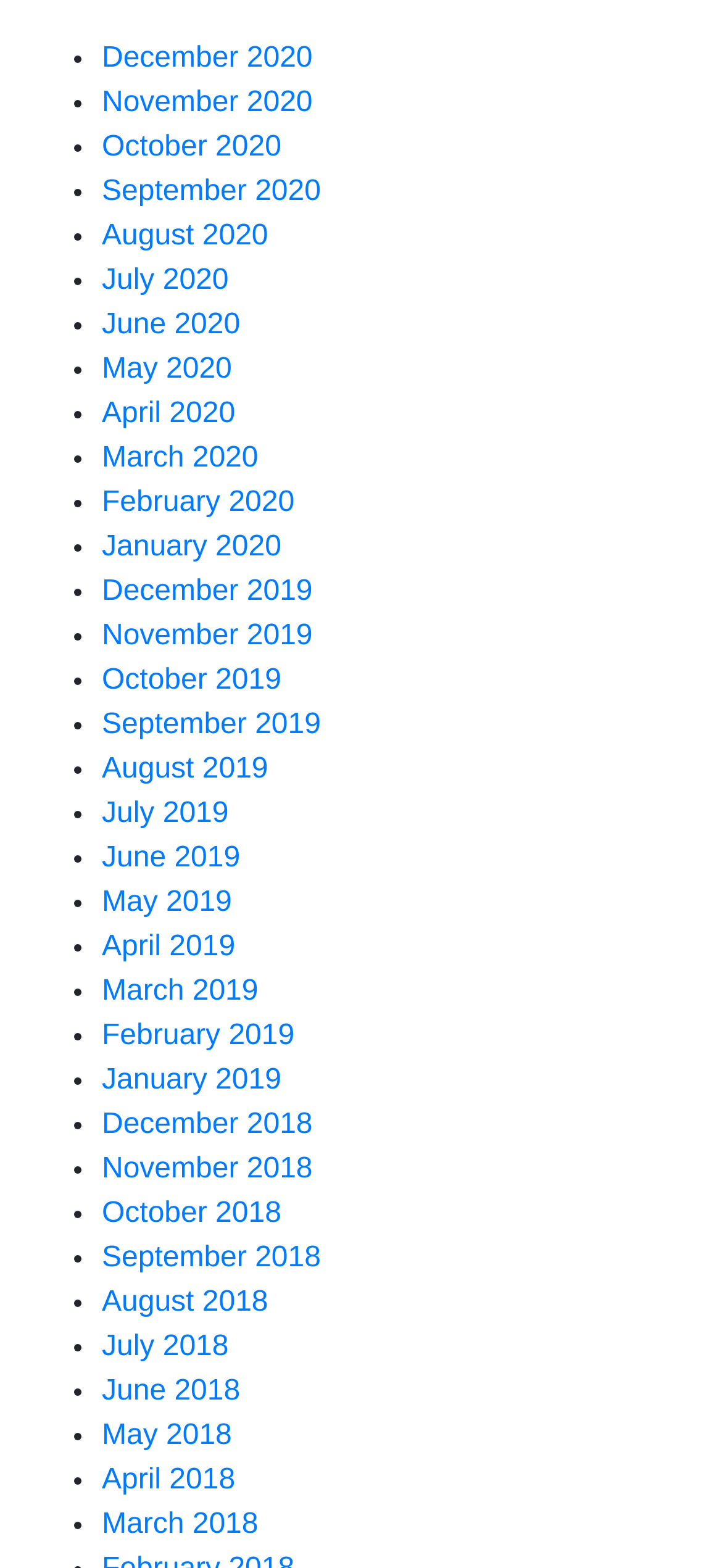Please provide a detailed answer to the question below by examining the image:
How many links are there per year?

I noticed that each year has 12 months, and each month is represented by a link. Therefore, there are 12 links per year.